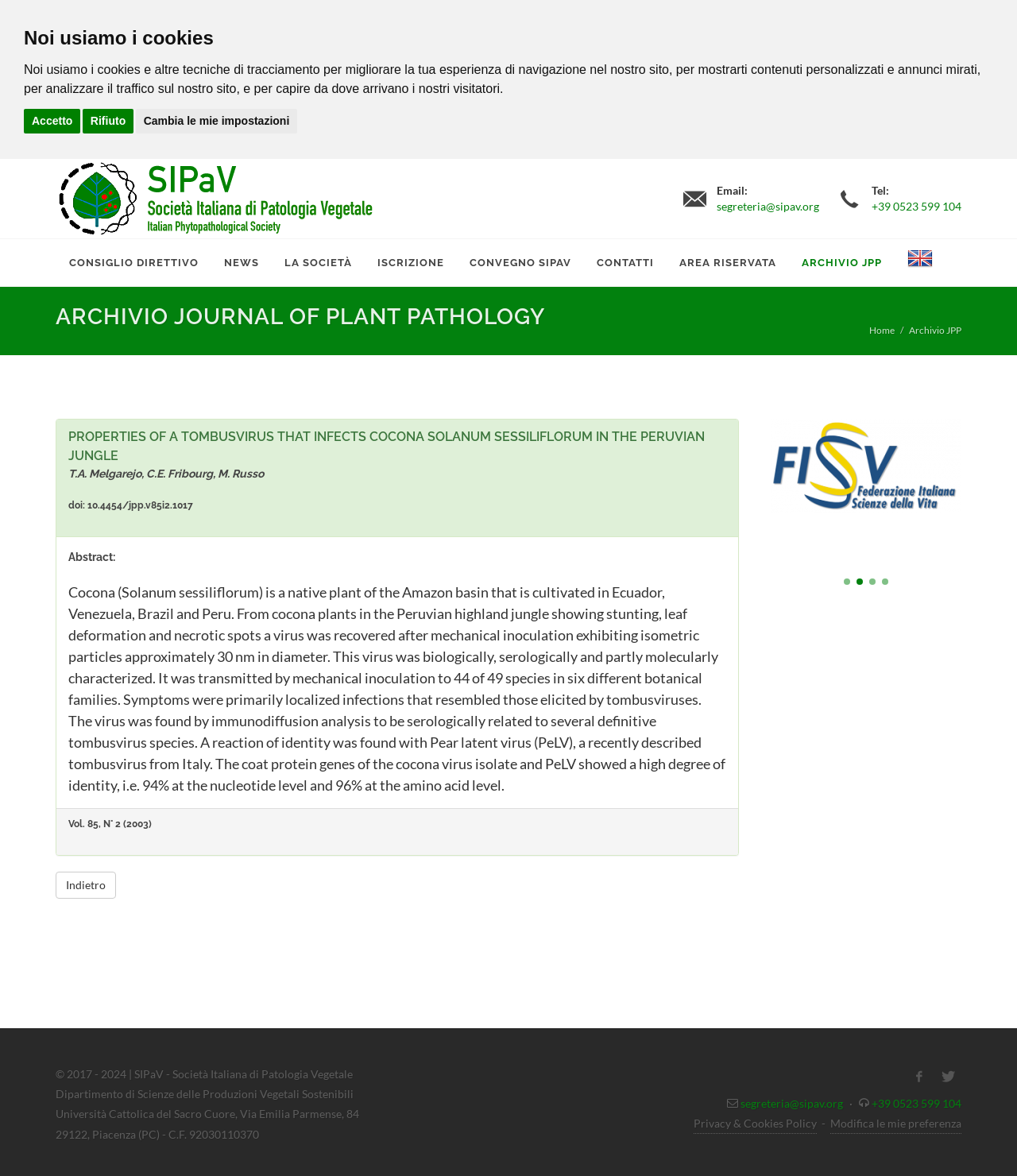Give a detailed account of the webpage's layout and content.

The webpage is titled "SIPaV Archive" and has a modal dialog at the top with a message about using cookies and tracking technologies, accompanied by three buttons: "Accetto", "Rifiuto", and "Cambia le mie impostazioni". Below this dialog, there is a logo of SIPaV, which is an image linked to the SIPaV website.

On the left side of the page, there is a vertical menu with several links, including "CONSIGLIO DIRETTIVO", "NEWS", "LA SOCIETÀ", "ISCRIZIONE", "CONVEGNO SIPAV", "CONTATTI", "AREA RISERVATA", and "ARCHIVIO JPP". These links are arranged in a horizontal row, with the first link starting from the top-left corner of the page.

On the right side of the page, there is a section with contact information, including an email address "segregeria@sipav.org" and a phone number "+39 0523 599 104". Below this section, there is a heading "ARCHIVIO JOURNAL OF PLANT PATHOLOGY" followed by a link to "Home" and another link to "Archivio JPP".

The main content of the page is an article with a title "PROPERTIES OF A TOMBUSVIRUS THAT INFECTS COCONA SOLANUM SESSILIFLORUM IN THE PERUVIAN JUNGLE" and authors "T.A. Melgarejo, C.E. Fribourg, M. Russo". The article has an abstract that describes the discovery of a new virus that infects cocona plants in the Peruvian jungle. The abstract is followed by a DOI number and a publication date "Vol. 85, N° 2 (2003)".

At the bottom of the page, there are several links to other organizations, including "AISSA", "AIPP", "ISPP", and "FISV", each with its own logo image. Below these links, there is a copyright notice "© 2017 - 2024 | SIPaV - Società Italiana di Patologia Vegetale" followed by the address and contact information of the Università Cattolica del Sacro Cuore. There are also two social media links and a link to the "Privacy & Cookies Policy" at the very bottom of the page.